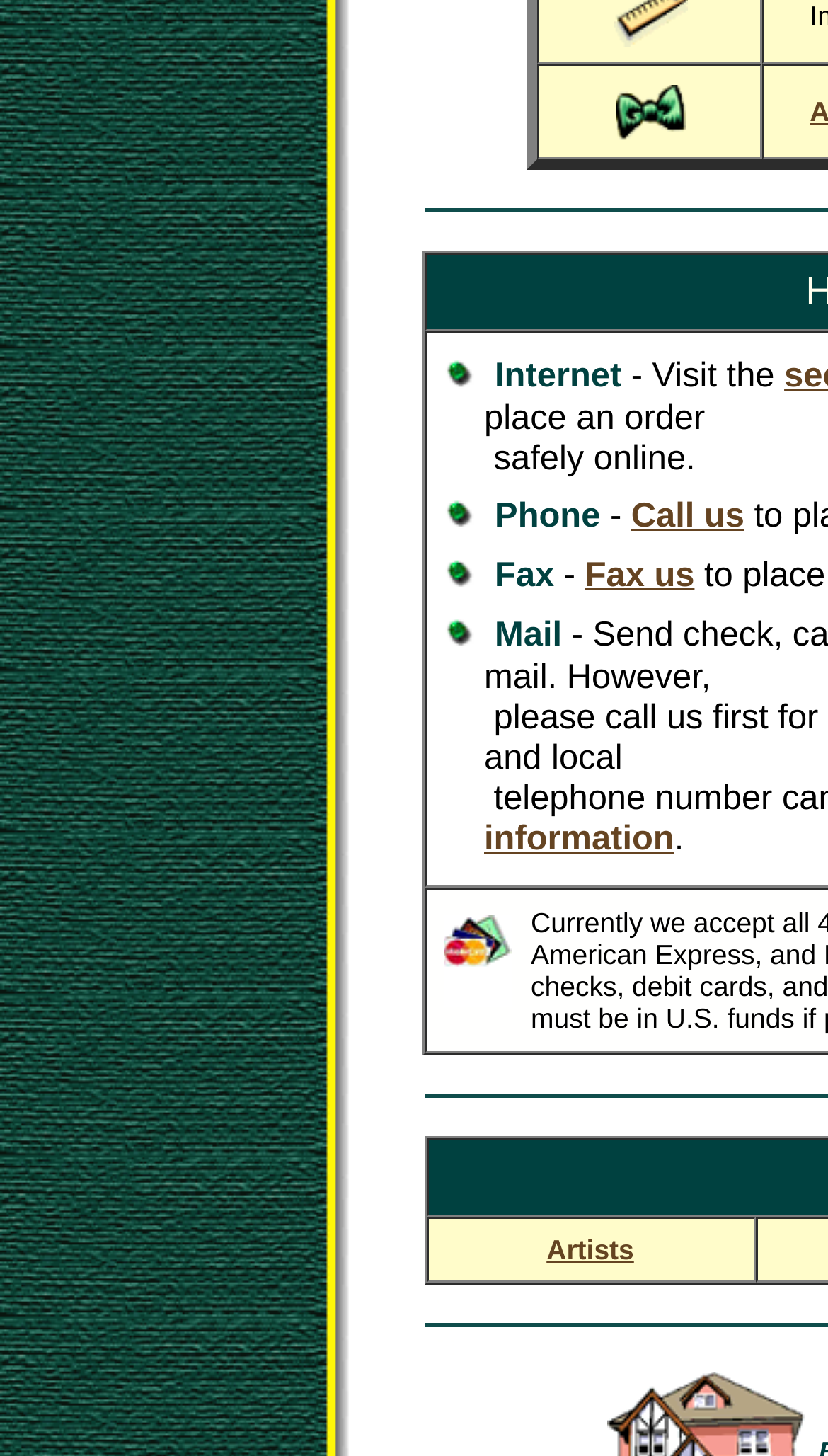Utilize the details in the image to give a detailed response to the question: What type of payment is accepted?

The webpage mentions Credit Cards as a type of payment, which is indicated by the image and text 'Credit Cards' in one of the grid cells.